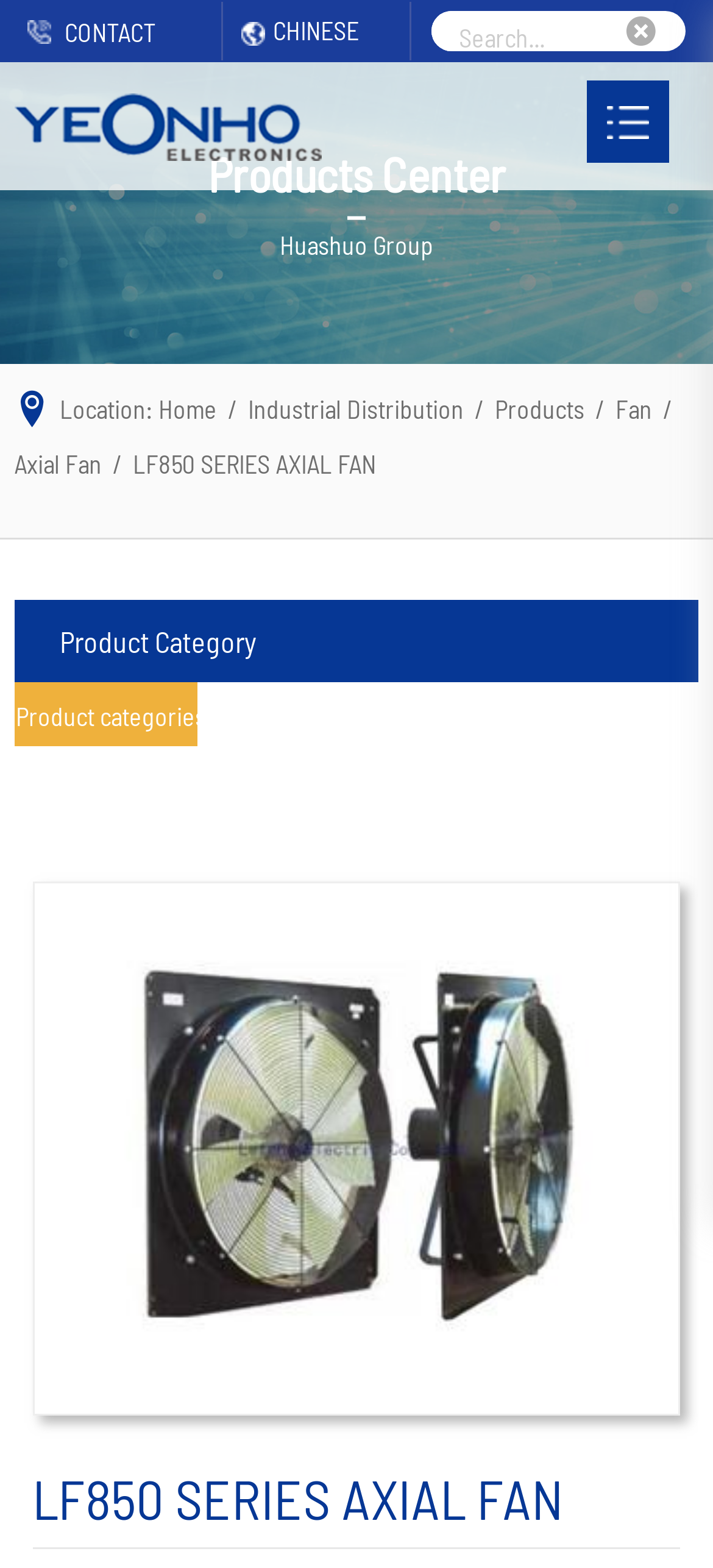Provide a brief response to the question using a single word or phrase: 
What is the product category of LF850 SERIES AXIAL FAN?

Axial Fan